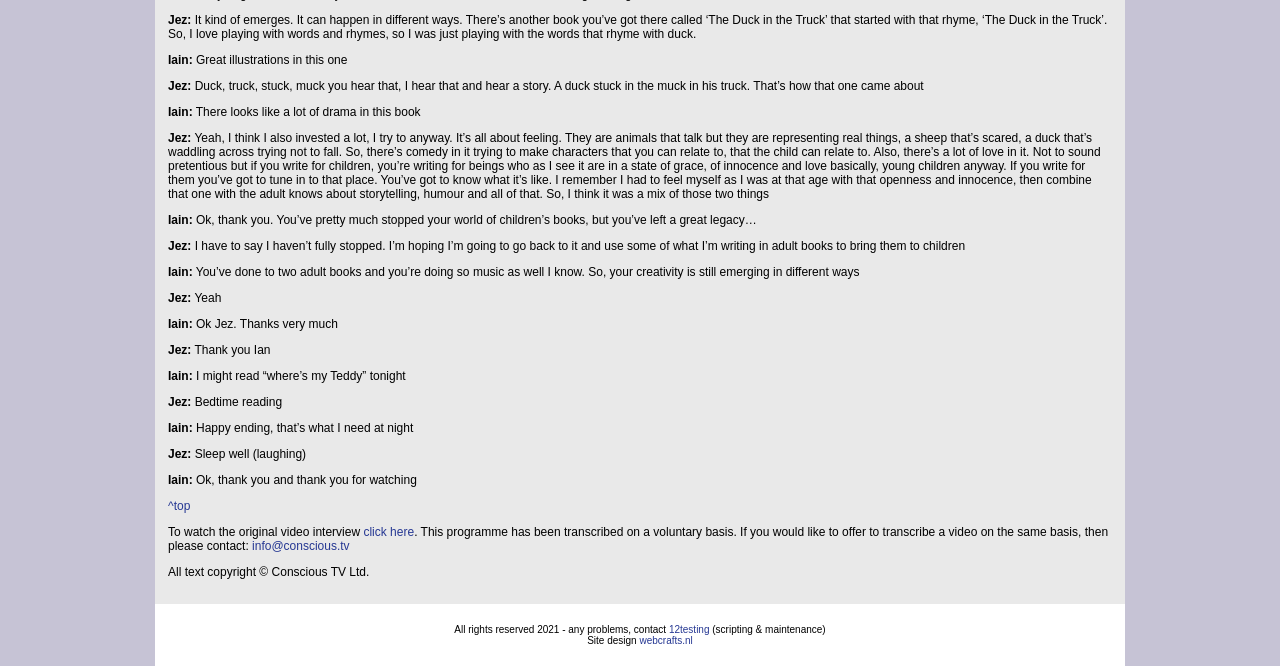What is Jez's approach to writing for children?
Based on the visual information, provide a detailed and comprehensive answer.

Jez explains that when writing for children, he tries to tap into the innocence and love of childhood, and combines that with his adult knowledge of storytelling and humor.